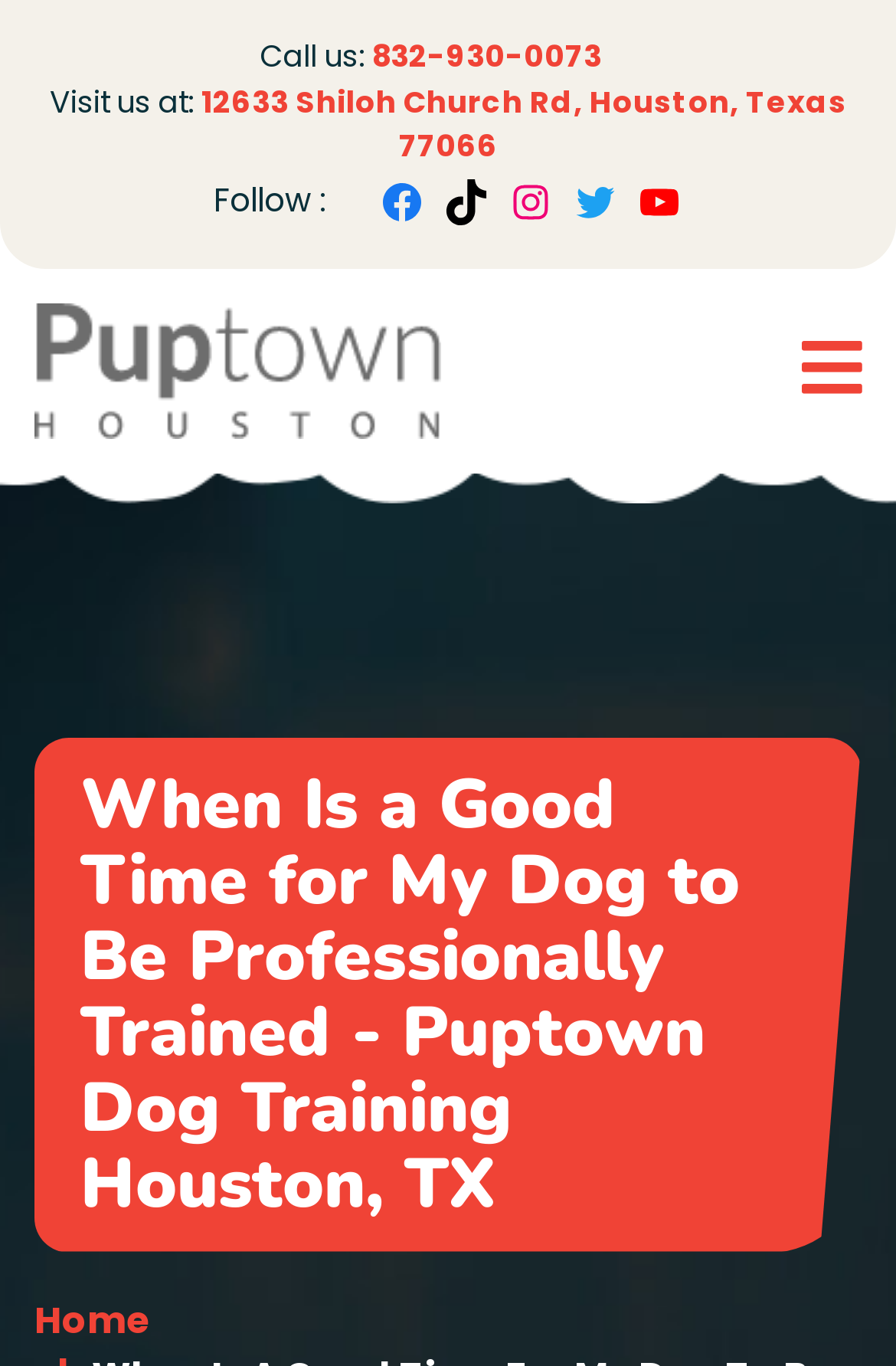What is the topic of the main heading?
Using the image as a reference, answer the question in detail.

I found the main heading by looking at the text 'When Is a Good Time for My Dog to Be Professionally Trained - Puptown Dog Training Houston, TX', which suggests that the topic is about when to professionally train a dog.